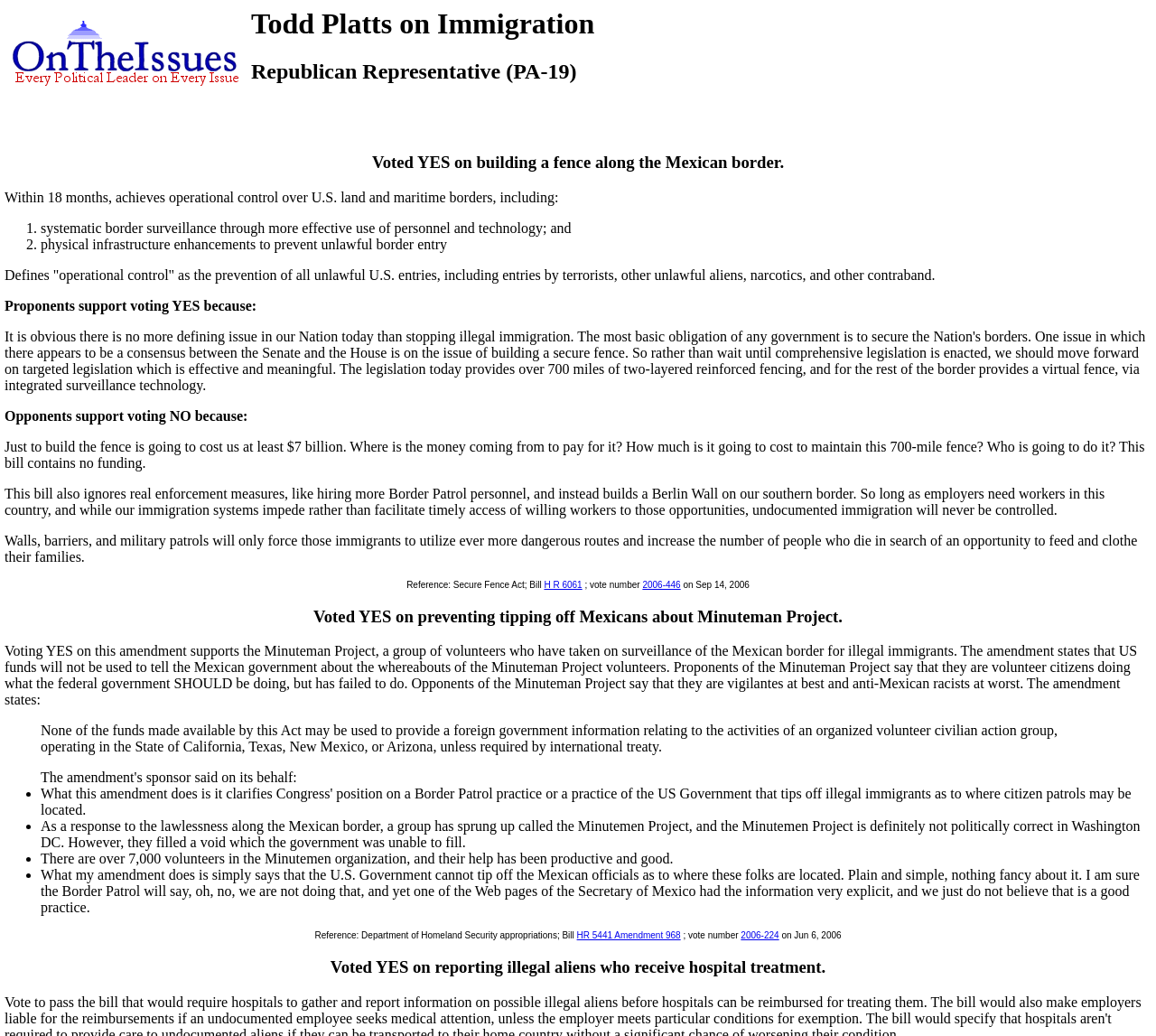Find the bounding box coordinates for the UI element that matches this description: "2006-224".

[0.641, 0.898, 0.674, 0.908]